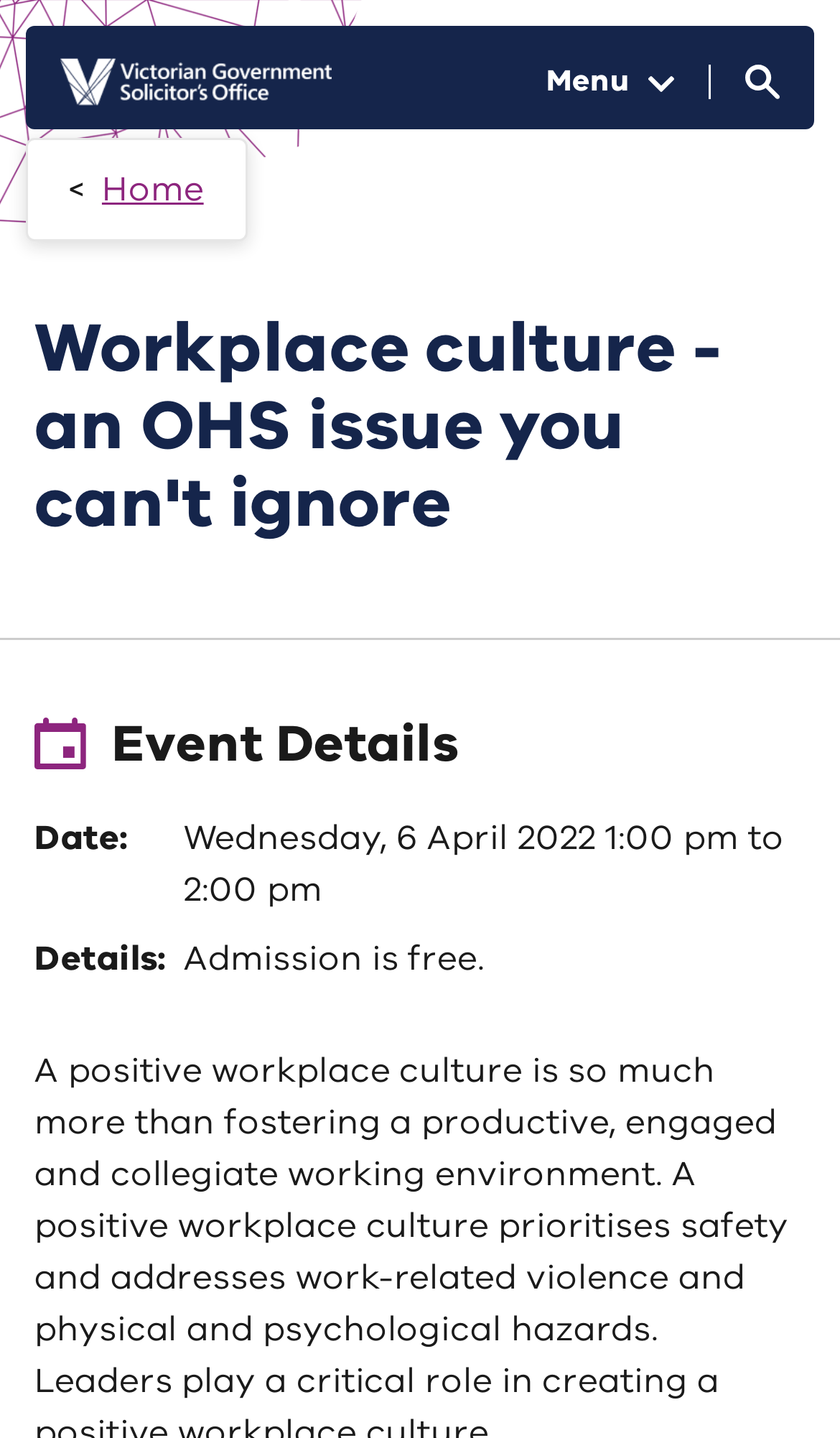Answer the question with a brief word or phrase:
How many navigation menus are there?

2